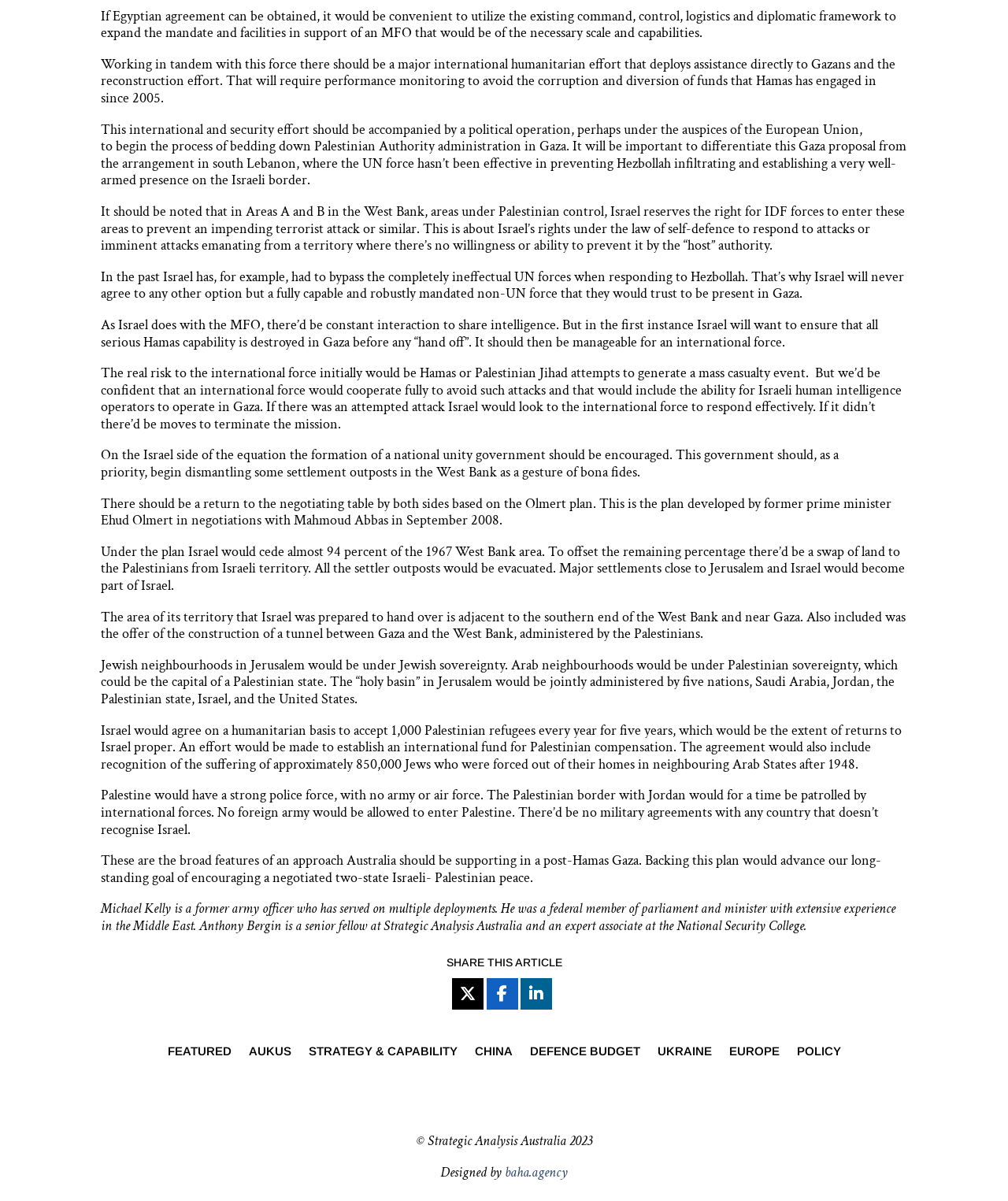Can you find the bounding box coordinates of the area I should click to execute the following instruction: "Share this article on Facebook"?

[0.482, 0.814, 0.514, 0.84]